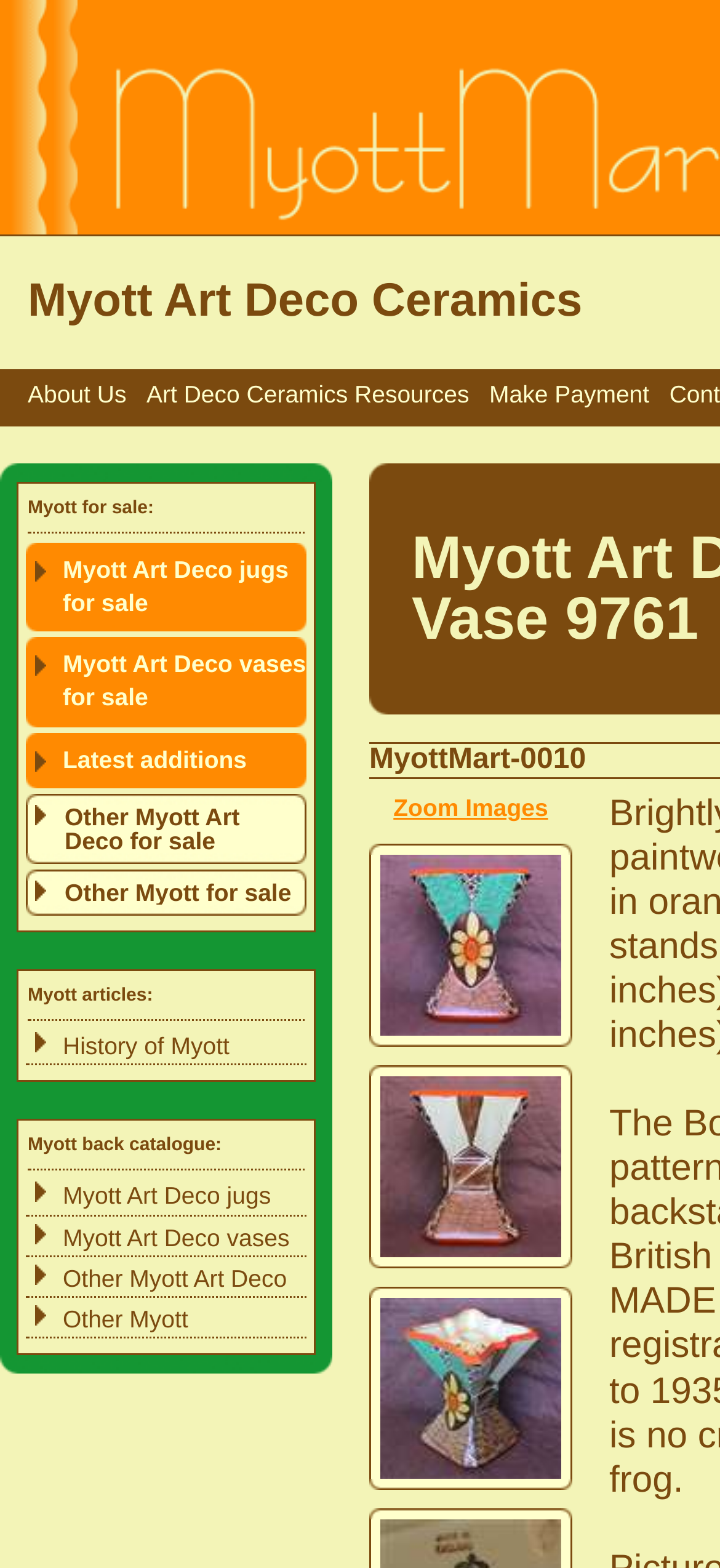Provide a brief response to the question below using a single word or phrase: 
What is the purpose of the link 'Make Payment'?

To make payment